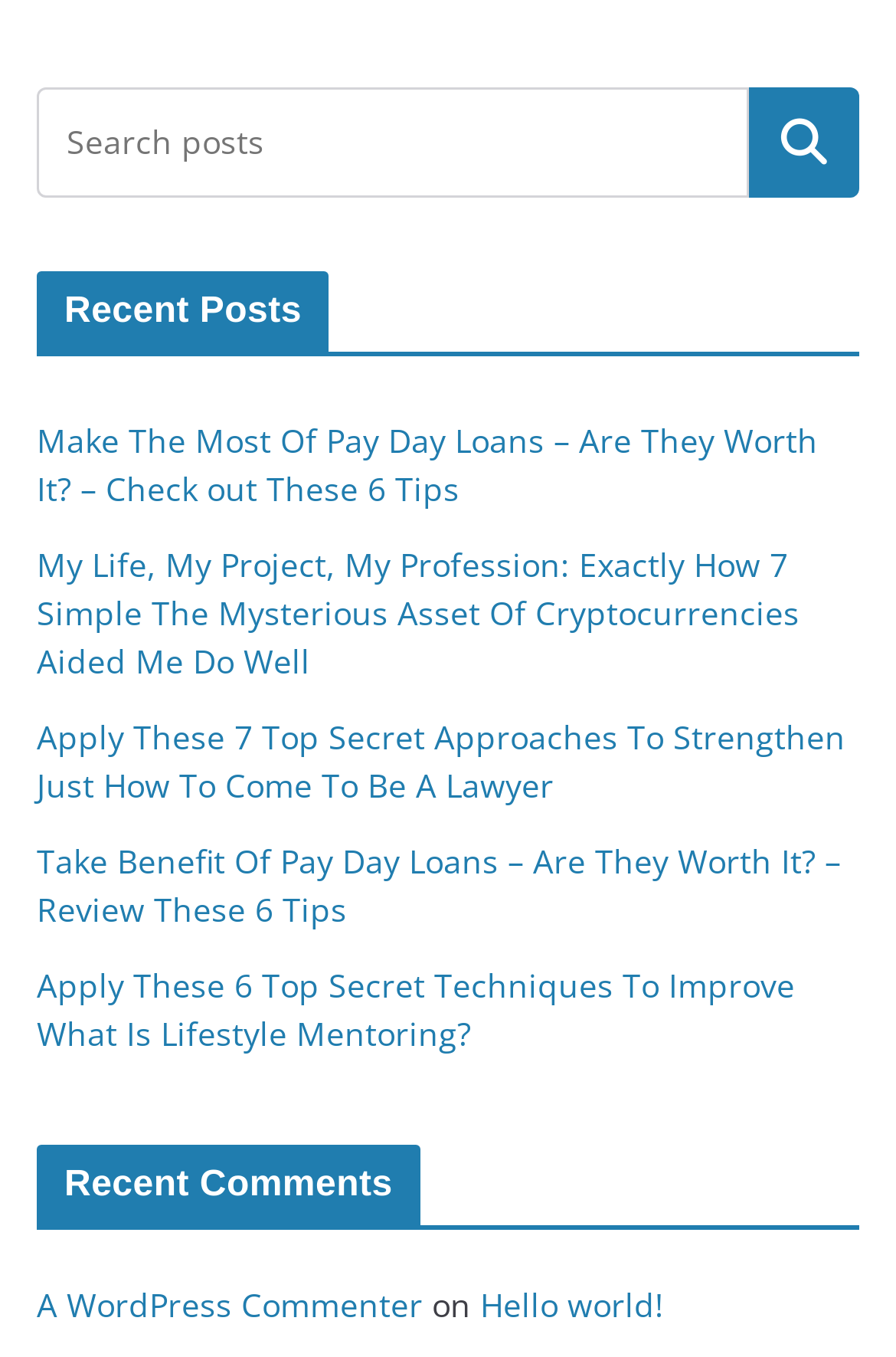Give a one-word or one-phrase response to the question:
What is the title of the first recent post?

Make The Most Of Pay Day Loans